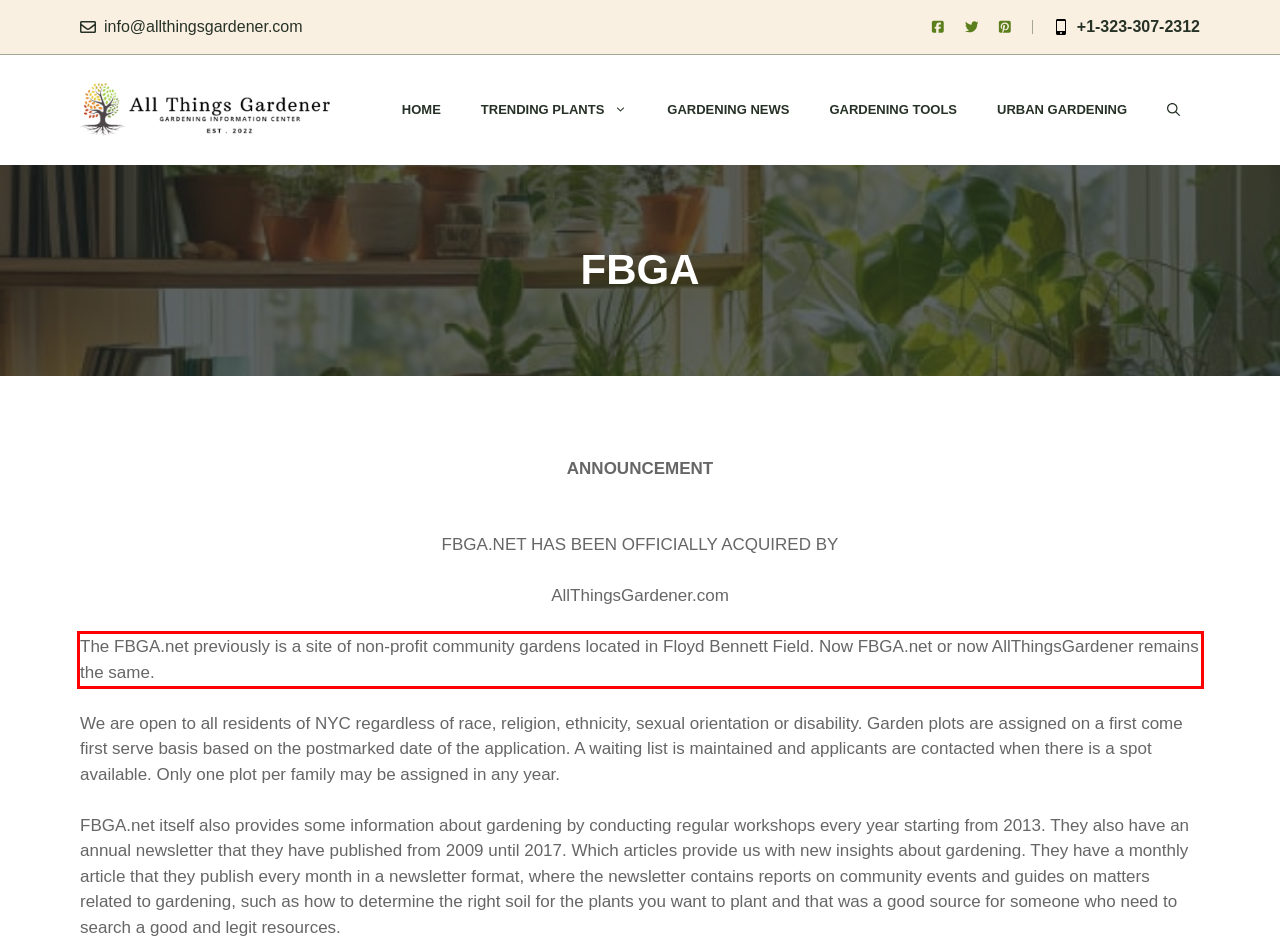Please extract the text content from the UI element enclosed by the red rectangle in the screenshot.

The FBGA.net previously is a site of non-profit community gardens located in Floyd Bennett Field. Now FBGA.net or now AllThingsGardener remains the same.